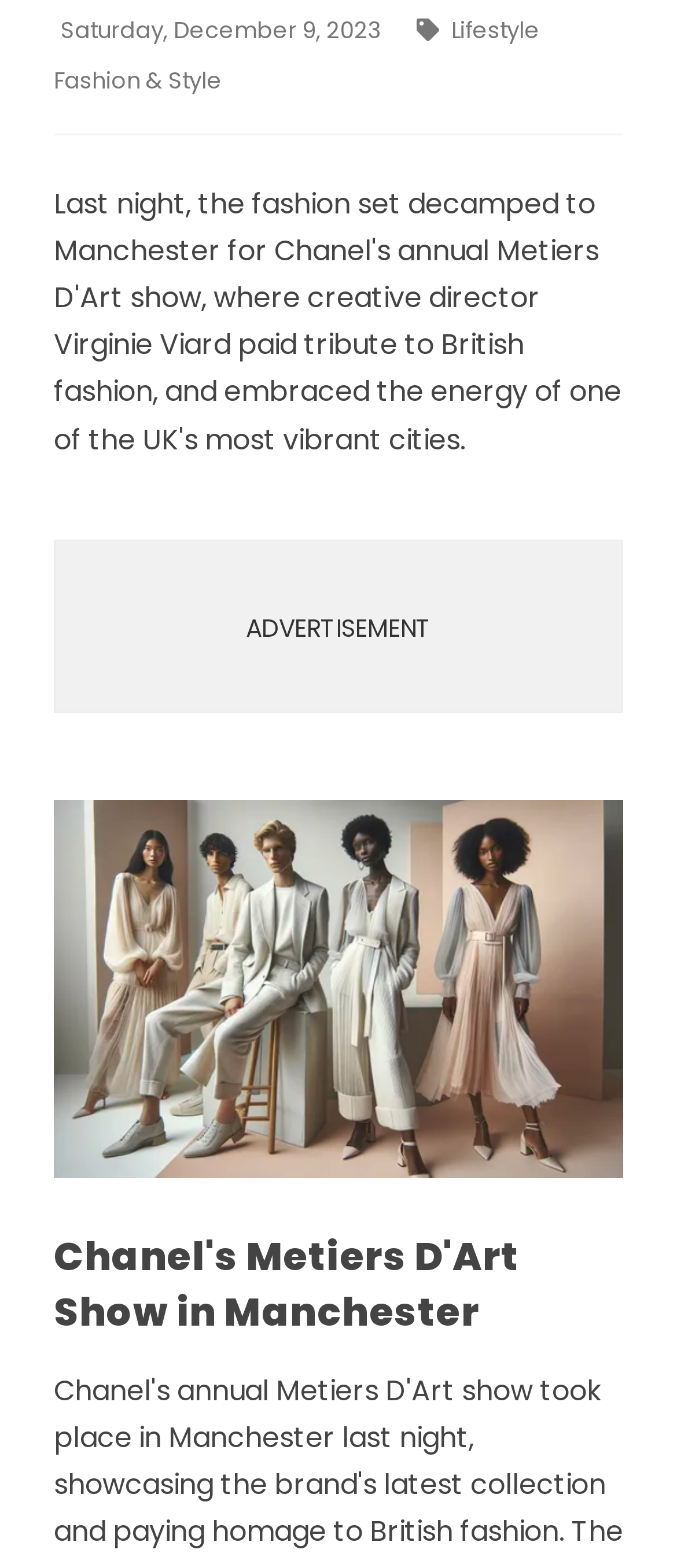Locate the bounding box of the user interface element based on this description: "Art & Design".

[0.118, 0.122, 0.882, 0.166]